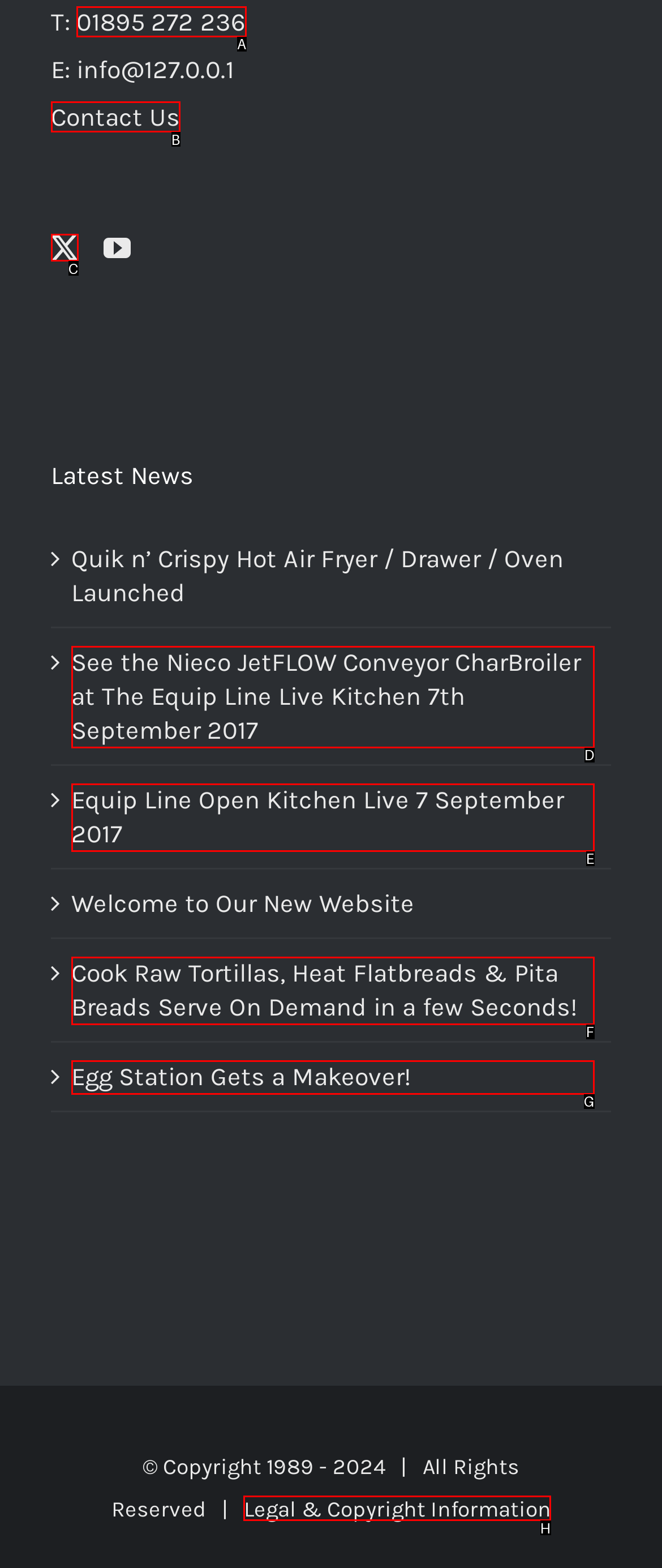Identify the letter of the correct UI element to fulfill the task: Check the 'Legal & Copyright Information' from the given options in the screenshot.

H